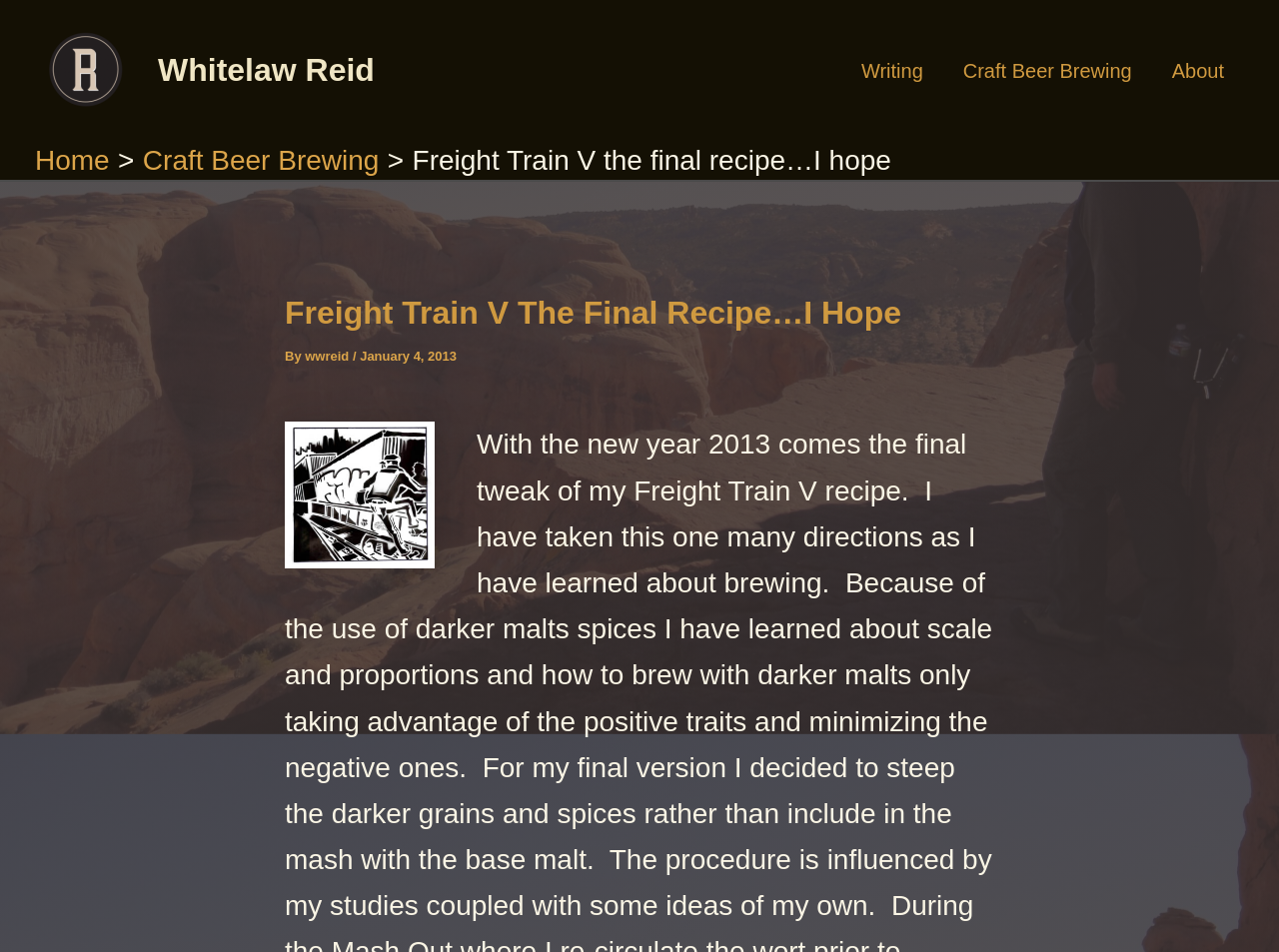Write an exhaustive caption that covers the webpage's main aspects.

The webpage appears to be a blog post titled "Freight Train V the final recipe…I hope" by Whitelaw Reid. At the top left, there is a small image of Whitelaw Reid, accompanied by a link to the author's profile. Next to it, there is another link to the author's profile.

Below the title, there is a navigation menu labeled "Breadcrumbs" that shows the page's hierarchy. It consists of three links: "Home", "Craft Beer Brewing", and the current page "Freight Train V the final recipe…I hope".

On the right side of the page, there is a navigation menu labeled "Site Navigation" that provides links to other sections of the website, including "Writing", "Craft Beer Brewing", and "About".

The main content of the page is a blog post, which starts with a heading that repeats the title "Freight Train V The Final Recipe…I Hope". Below the heading, there is a line of text that indicates the post is written by "wwreid" and dated "January 4, 2013". 

To the right of the author information, there is a graphic image related to "freight_train". The rest of the blog post content is not described in the accessibility tree, but it likely continues below the image.